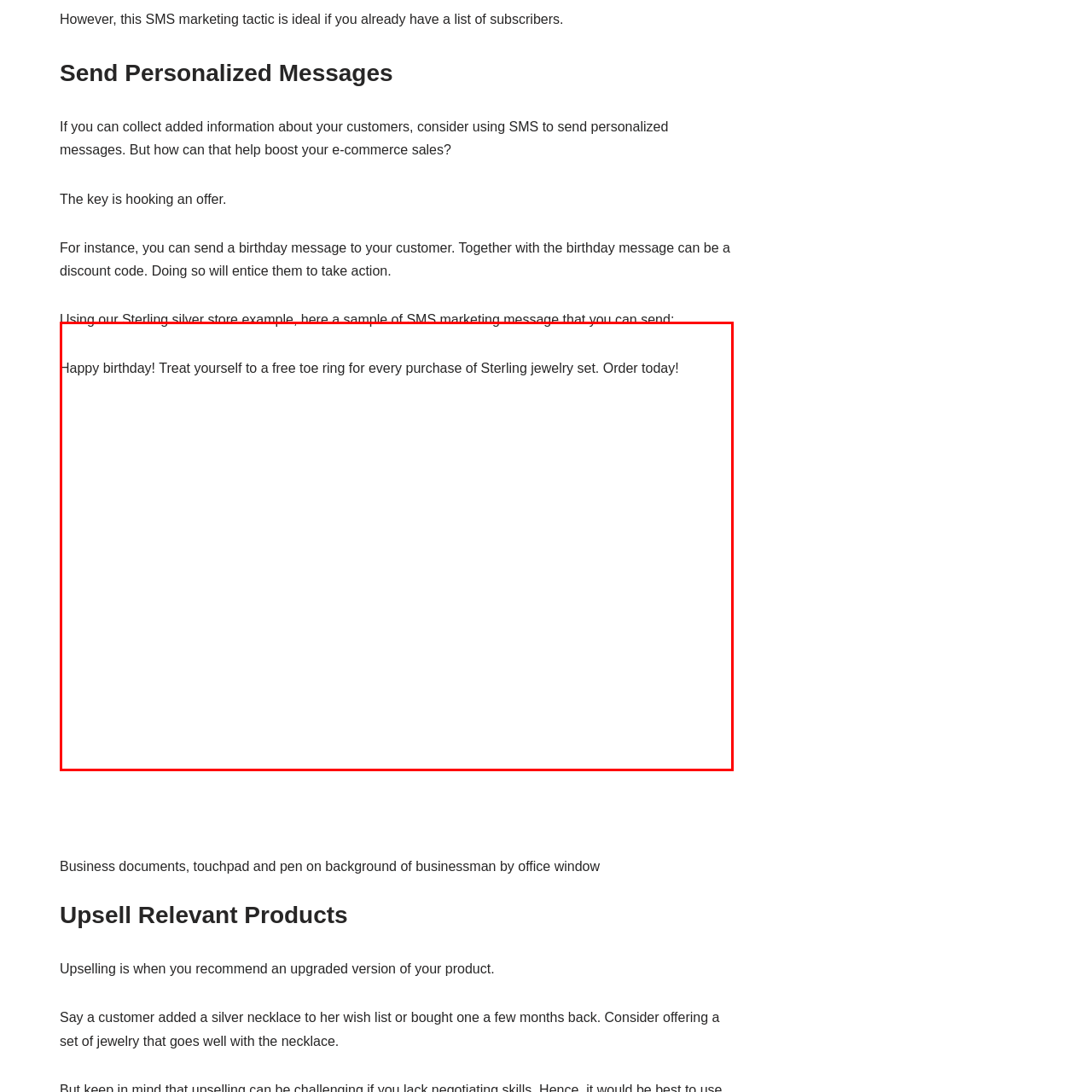What is the free item being offered?
Look closely at the portion of the image highlighted by the red bounding box and provide a comprehensive answer to the question.

The message states that customers will receive a free toe ring for every purchase of a Sterling jewelry set, making it a complimentary item with their purchase.